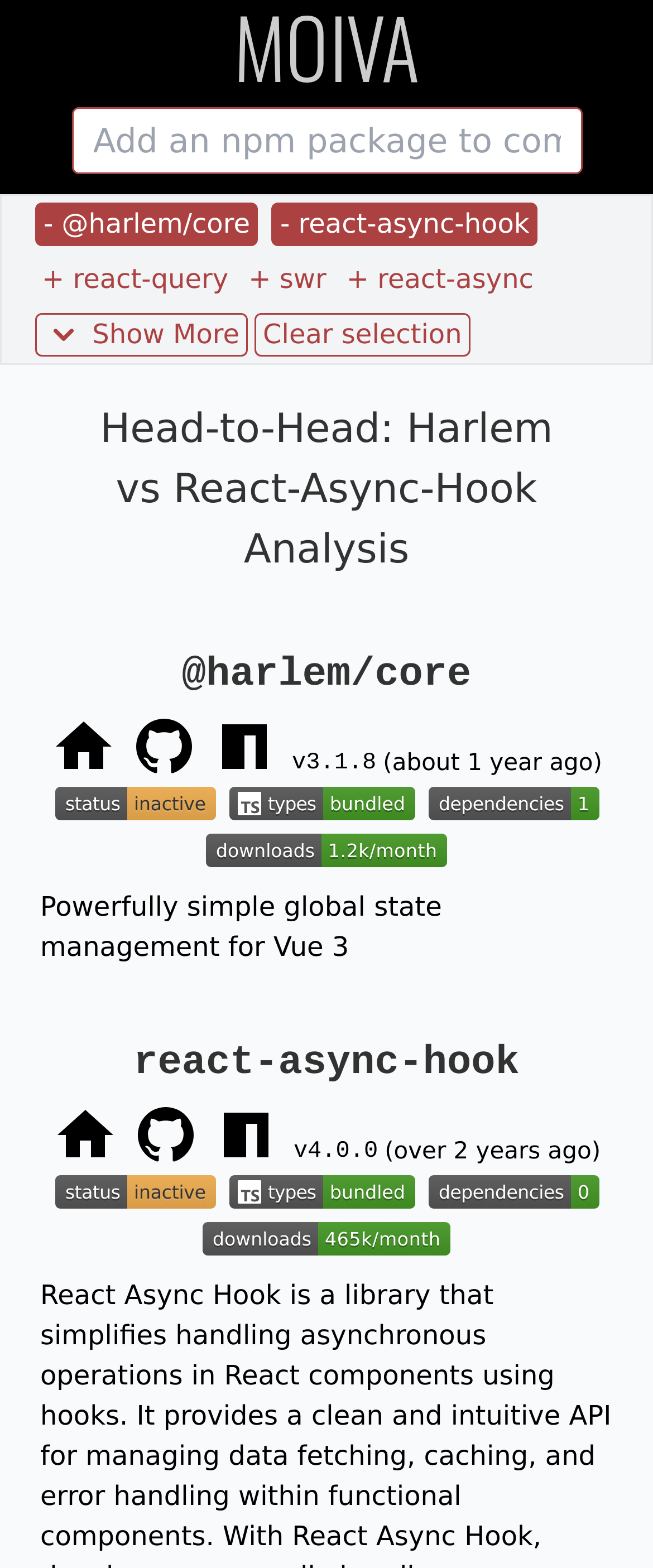Using the information in the image, give a comprehensive answer to the question: 
What is the name of the first npm package?

The first npm package is mentioned in the static text '- @harlem/core' which is located at the top of the webpage, indicating that it is one of the packages being compared.